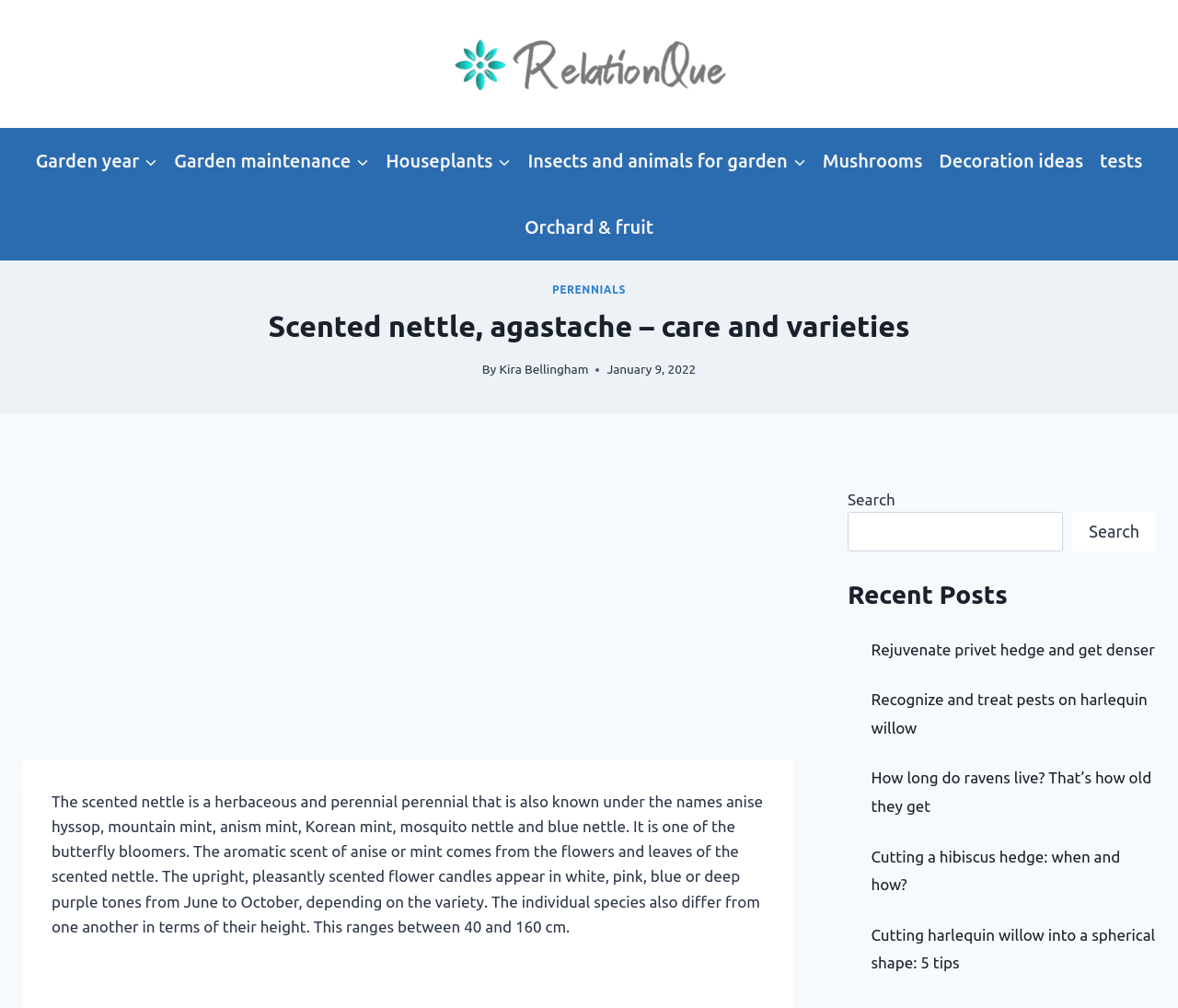Locate the bounding box of the UI element described in the following text: "tests".

[0.927, 0.127, 0.977, 0.192]